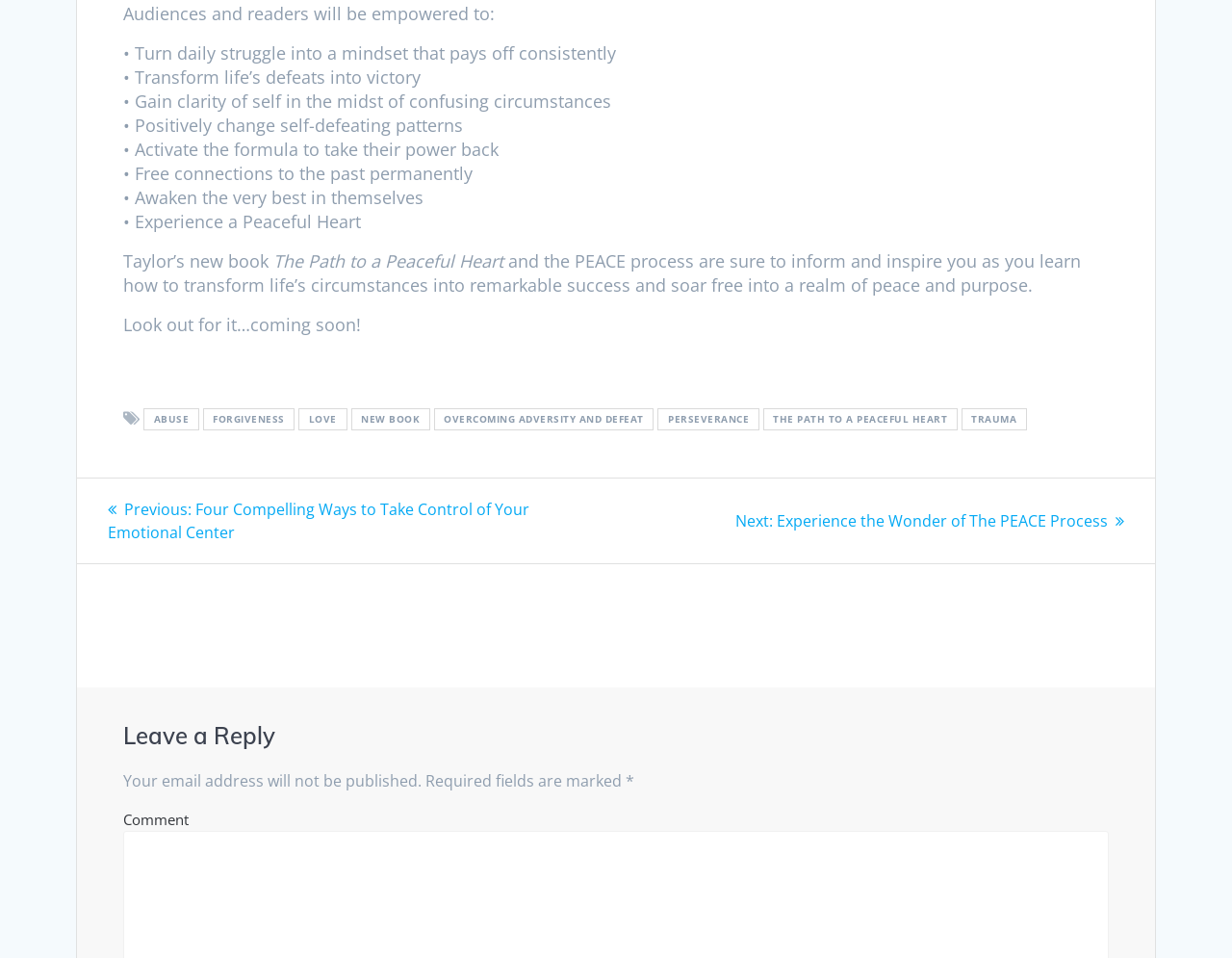What is the theme of the webpage?
Based on the image, answer the question in a detailed manner.

The webpage appears to be focused on personal growth and self-improvement, as evidenced by the static text elements that mention transforming life's defeats into victory, gaining clarity of self, and overcoming adversity and defeat. The links and headings on the webpage also suggest a focus on self-improvement and personal growth.